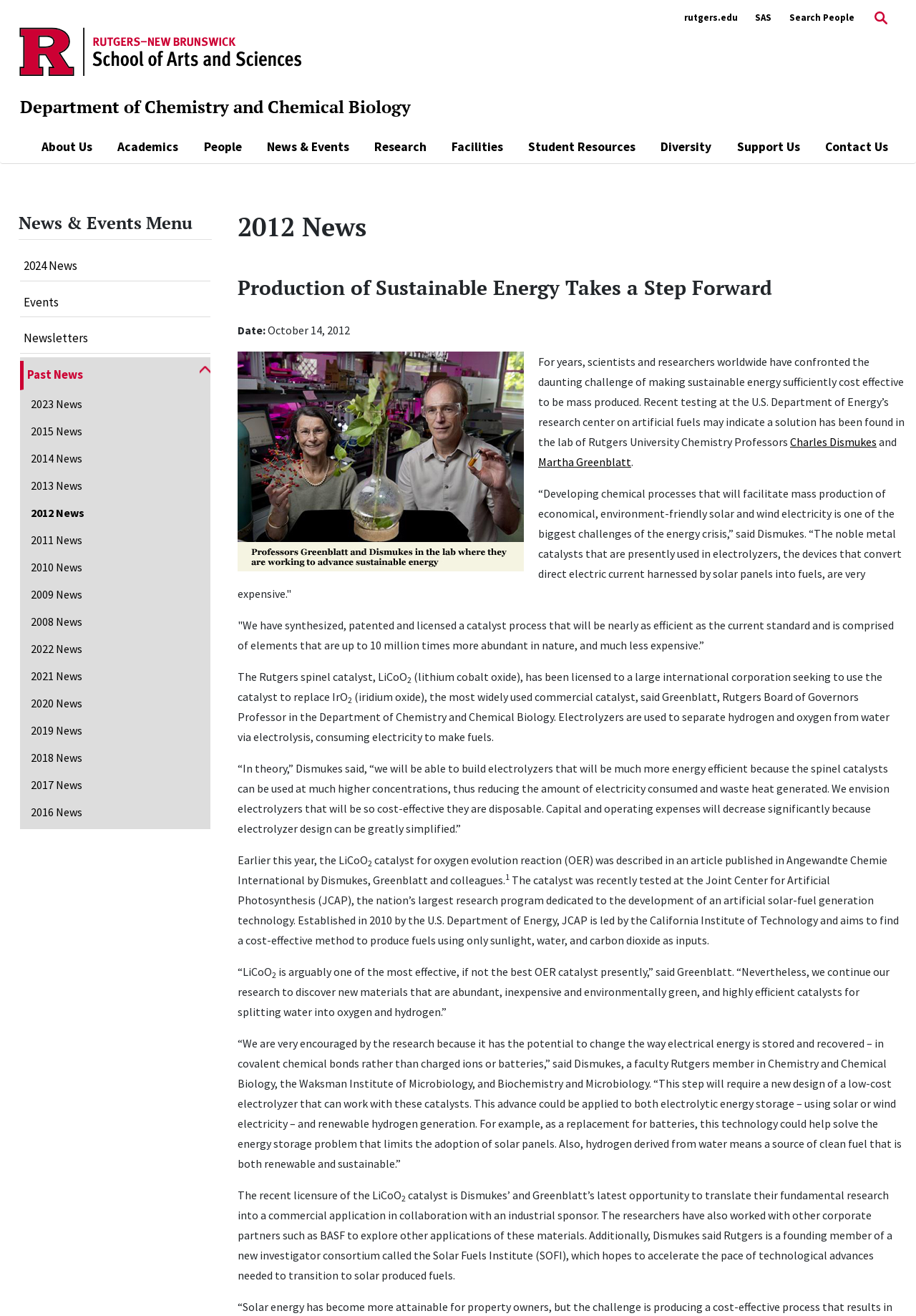What is the name of the university?
Refer to the image and give a detailed response to the question.

I found the answer by looking at the logo at the top left corner of the webpage, which says 'RU Logo 2024'. This suggests that the university is Rutgers, which is also confirmed by the link 'rutgers.edu' at the top right corner of the webpage.